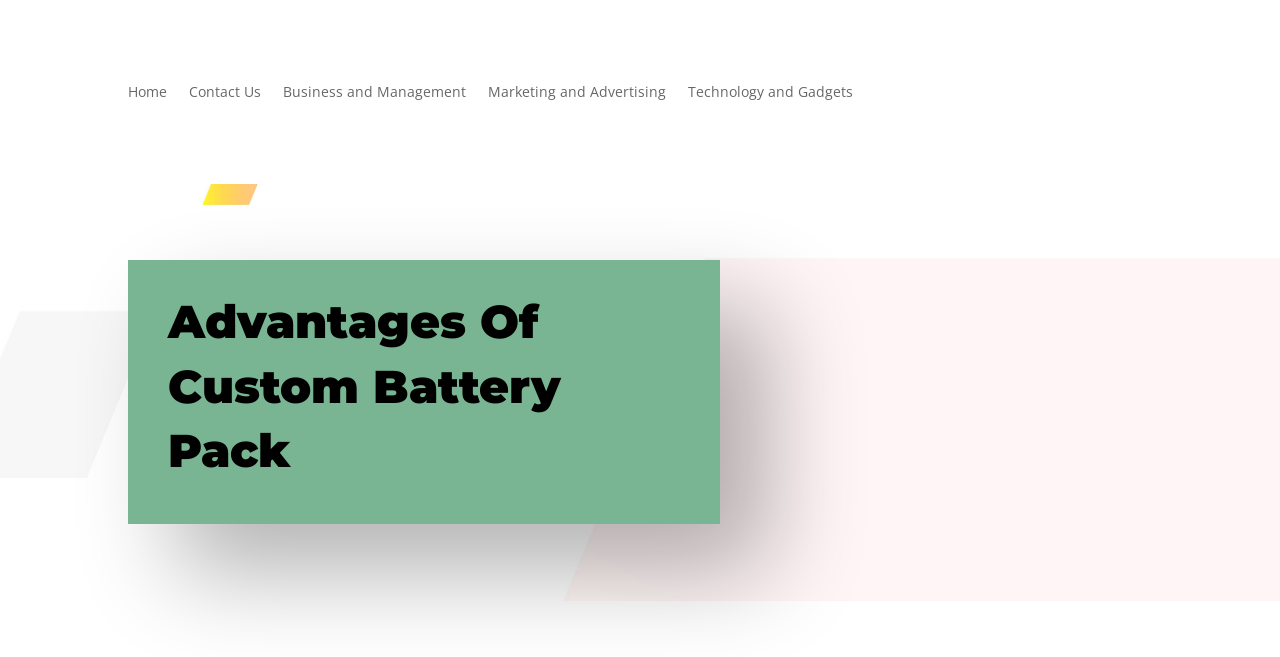Please determine the bounding box coordinates for the UI element described as: "Contact Us".

[0.148, 0.129, 0.204, 0.163]